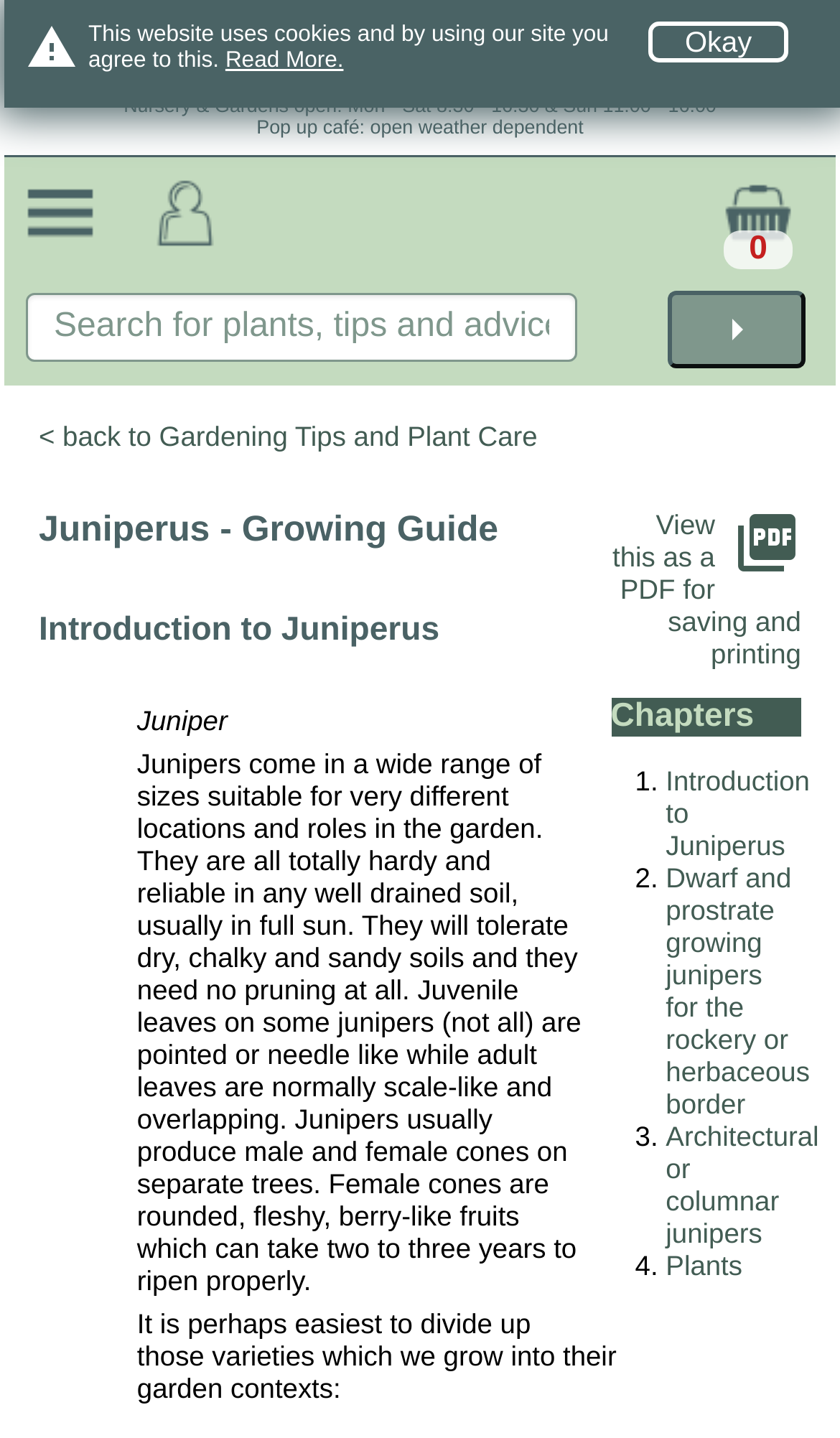Find the bounding box coordinates of the area that needs to be clicked in order to achieve the following instruction: "Go back to Gardening Tips and Plant Care". The coordinates should be specified as four float numbers between 0 and 1, i.e., [left, top, right, bottom].

[0.046, 0.293, 0.64, 0.315]